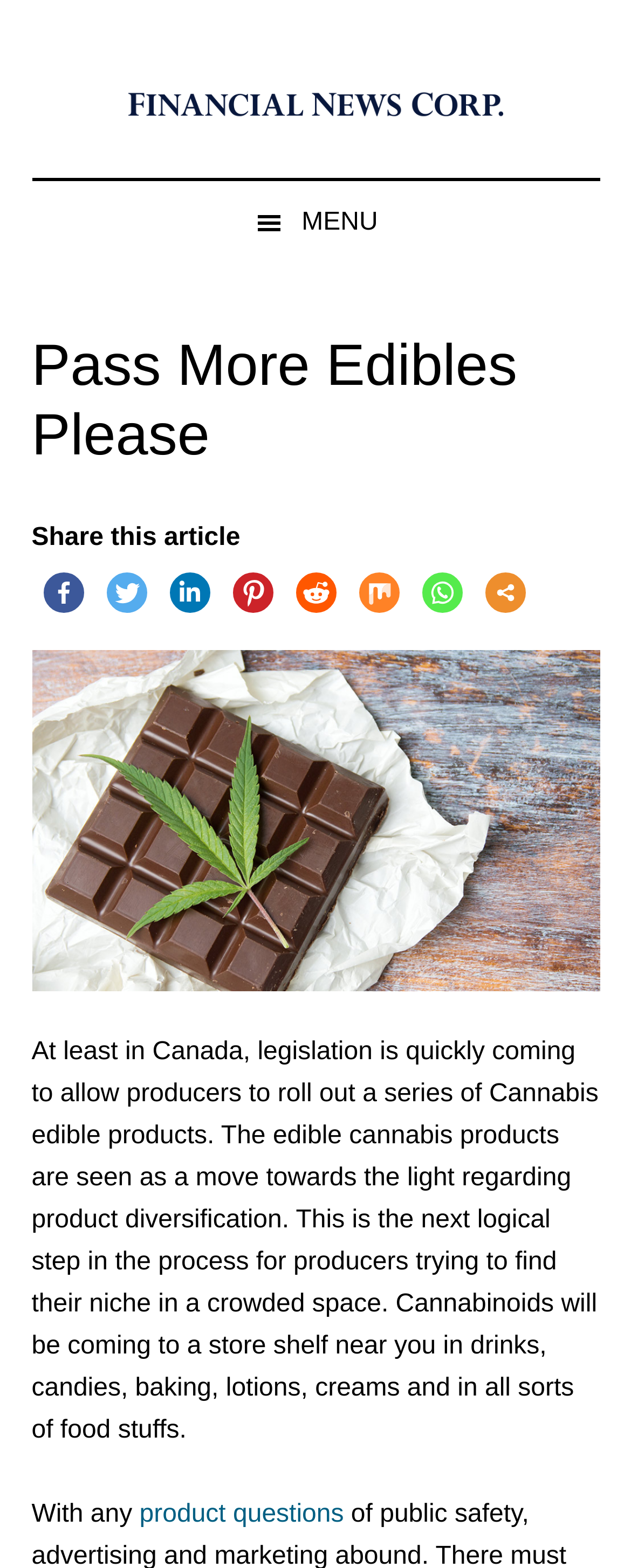Give the bounding box coordinates for the element described by: "Financial News Corp.".

[0.05, 0.021, 0.95, 0.113]